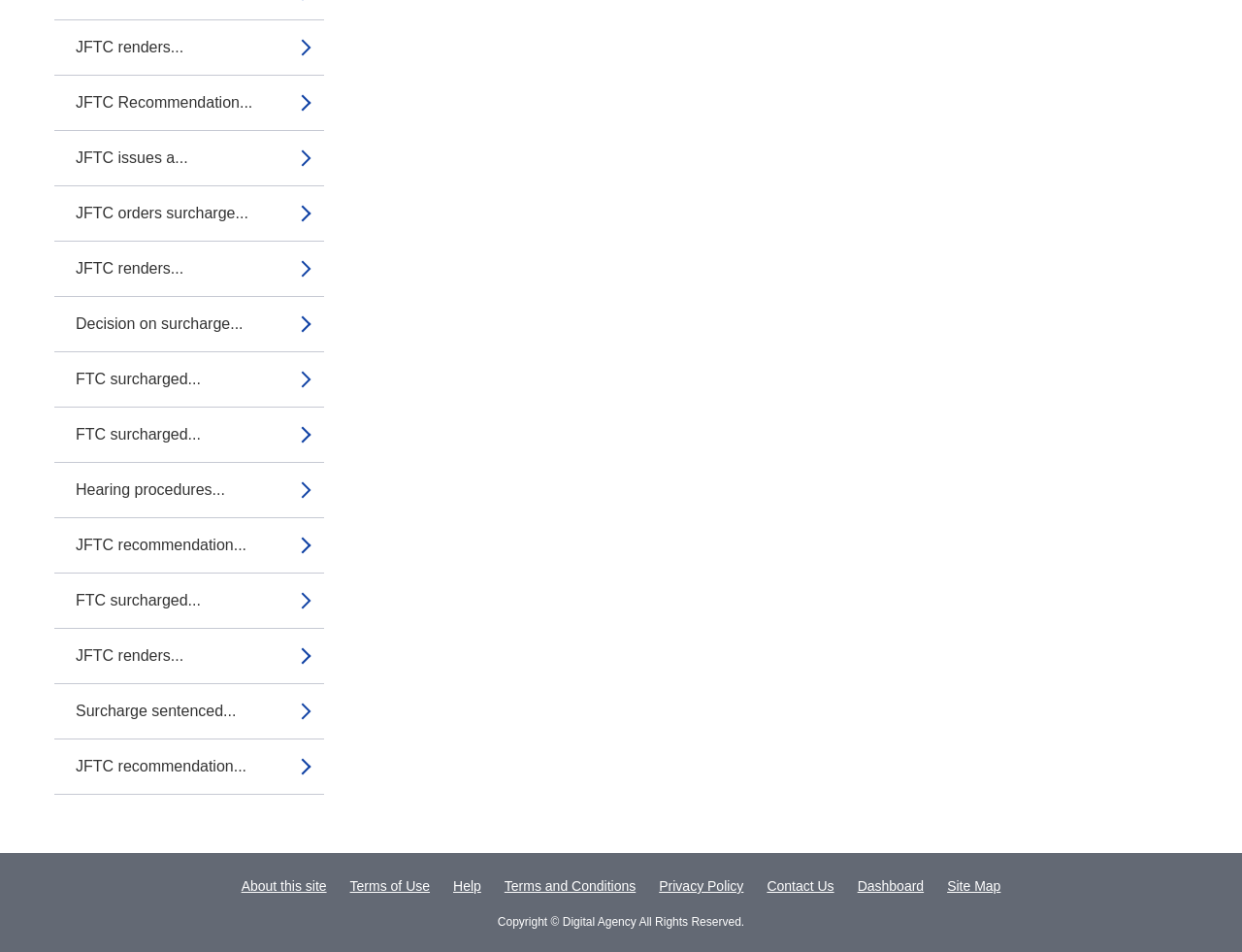Please locate the bounding box coordinates of the element that should be clicked to complete the given instruction: "Search for SAP courses".

None